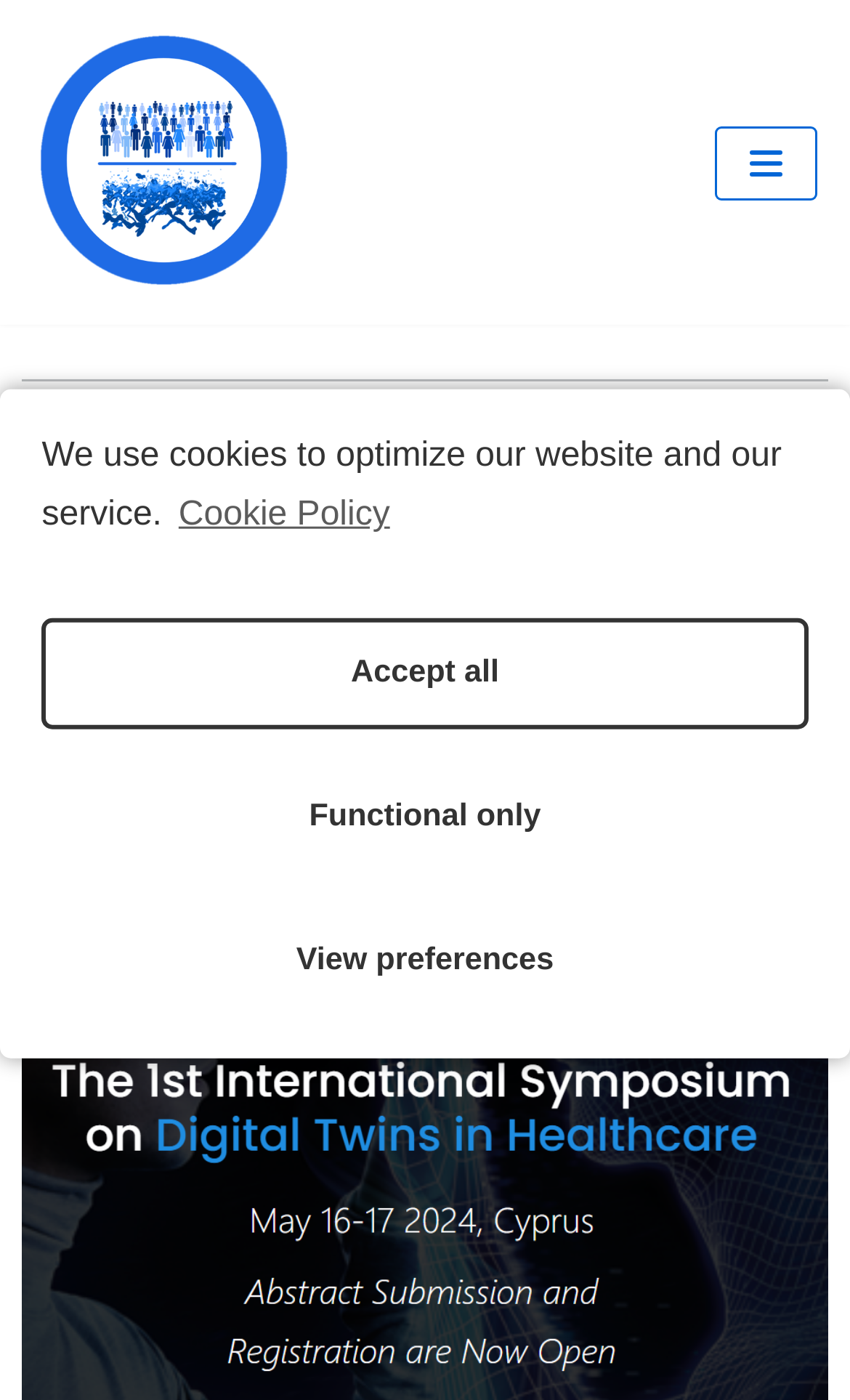Determine the bounding box coordinates for the HTML element described here: "Skip to content".

[0.0, 0.05, 0.103, 0.081]